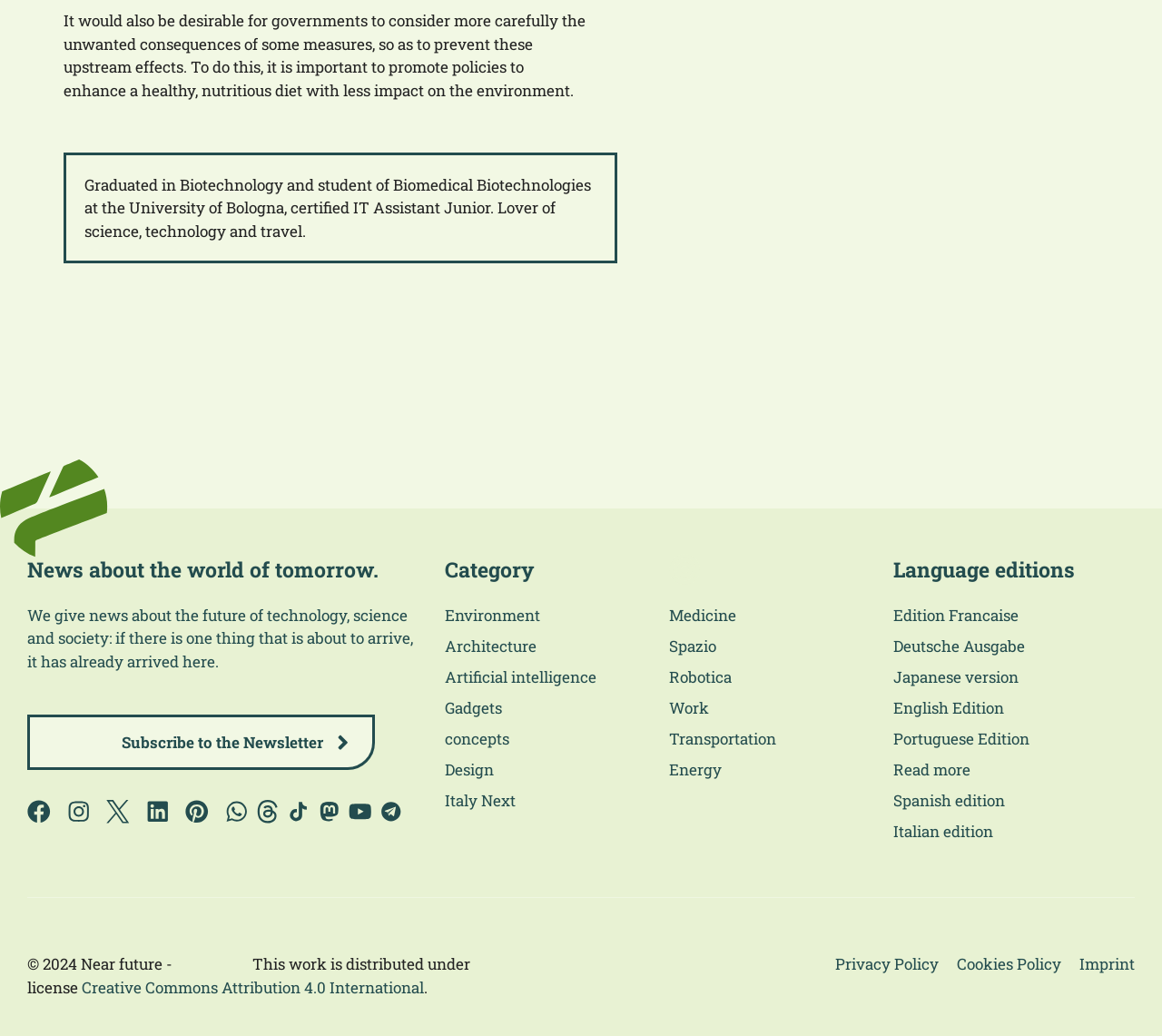What are the categories available in the footer?
Please elaborate on the answer to the question with detailed information.

By examining the navigation 'FOOTER 2 WIDGET' and 'FOOTER 3 WIDGET', it can be seen that the categories available in the footer are Environment, Architecture, Artificial intelligence, Gadgets, concepts, Design, Italy Next, Medicine, Spazio, Robotica, Work, Transportation, and Energy.